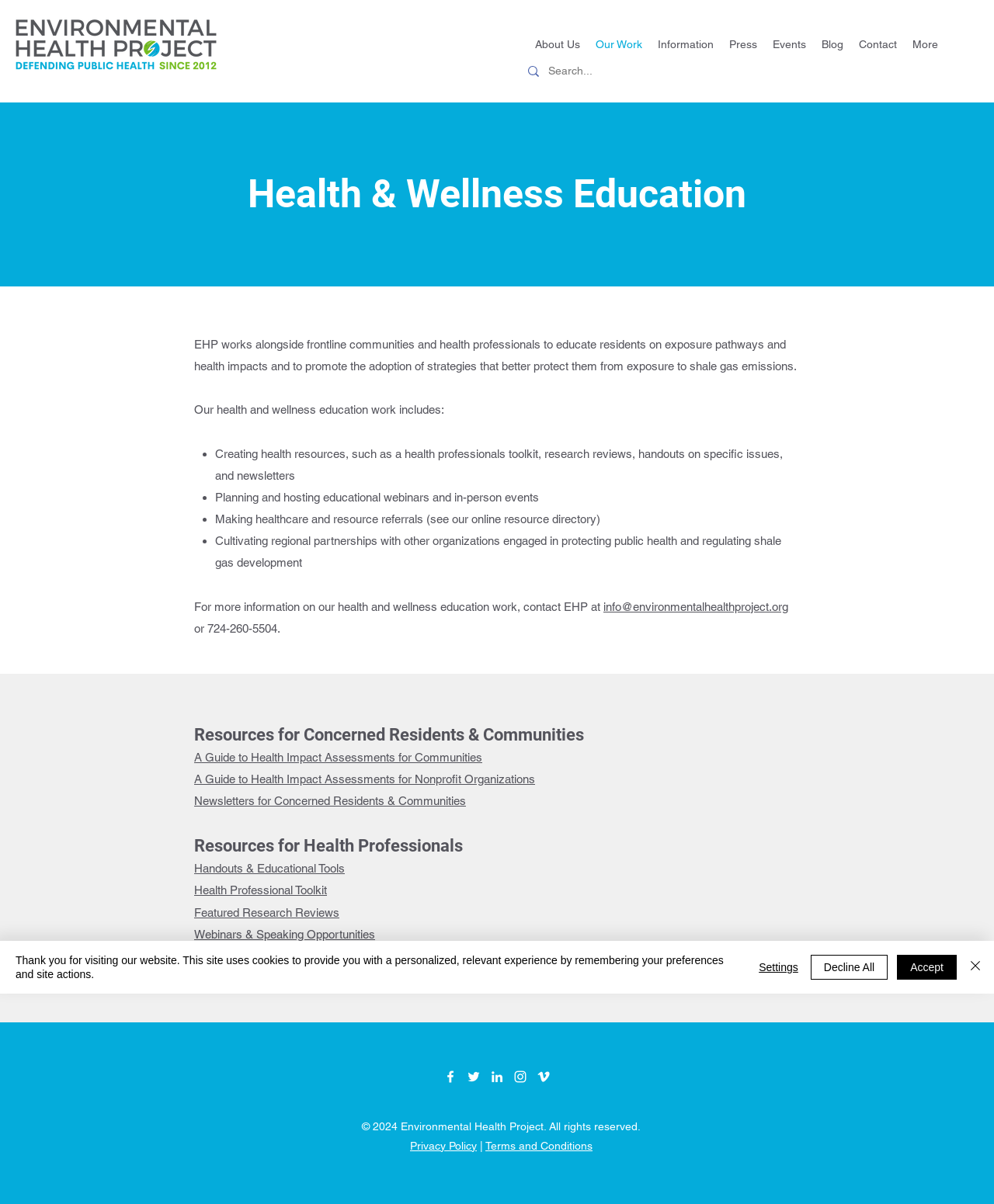Determine the bounding box coordinates for the element that should be clicked to follow this instruction: "Contact EHP". The coordinates should be given as four float numbers between 0 and 1, in the format [left, top, right, bottom].

[0.607, 0.498, 0.793, 0.509]